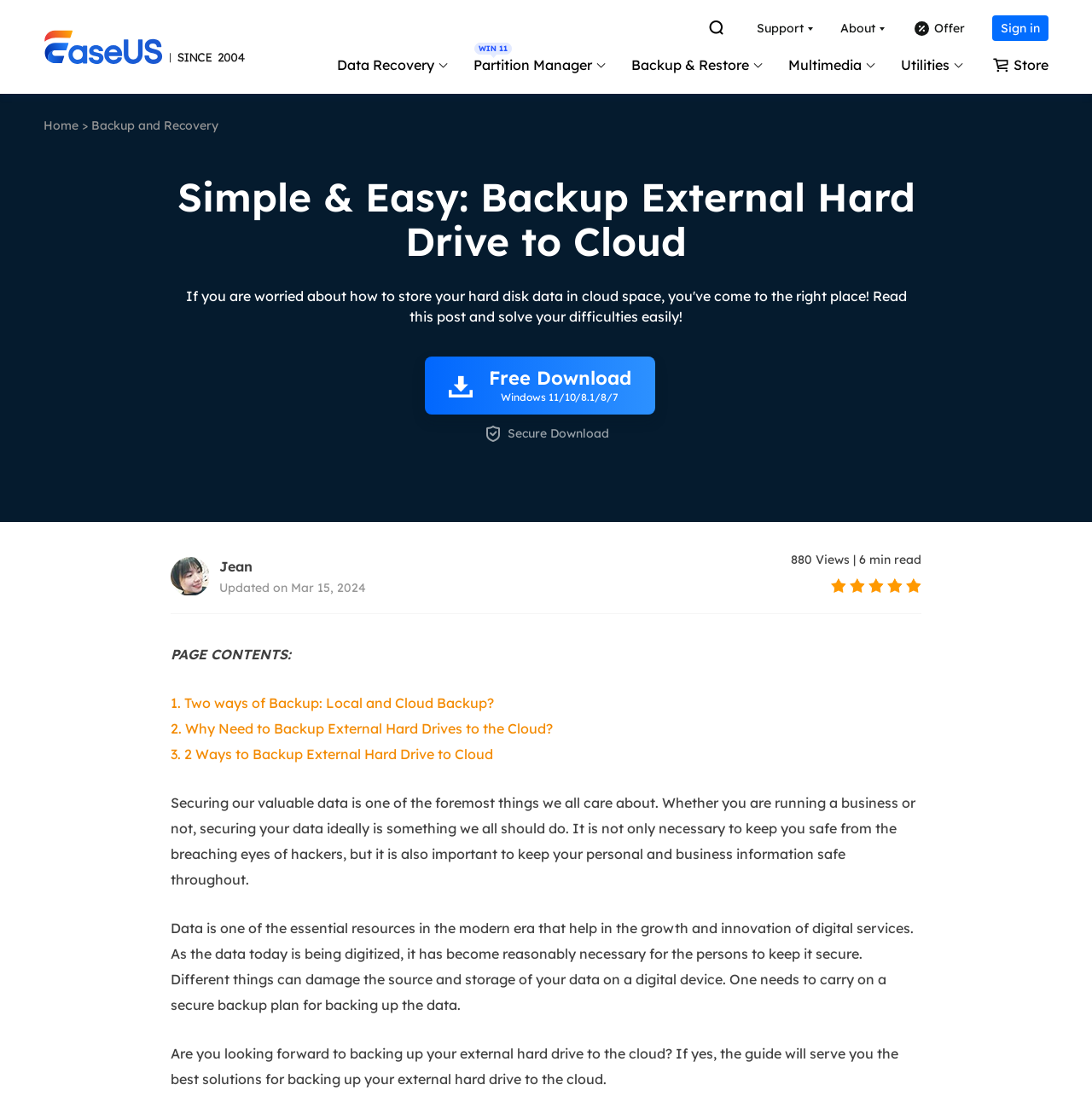Provide a brief response using a word or short phrase to this question:
What type of products are offered by EaseUS?

Data recovery and backup products